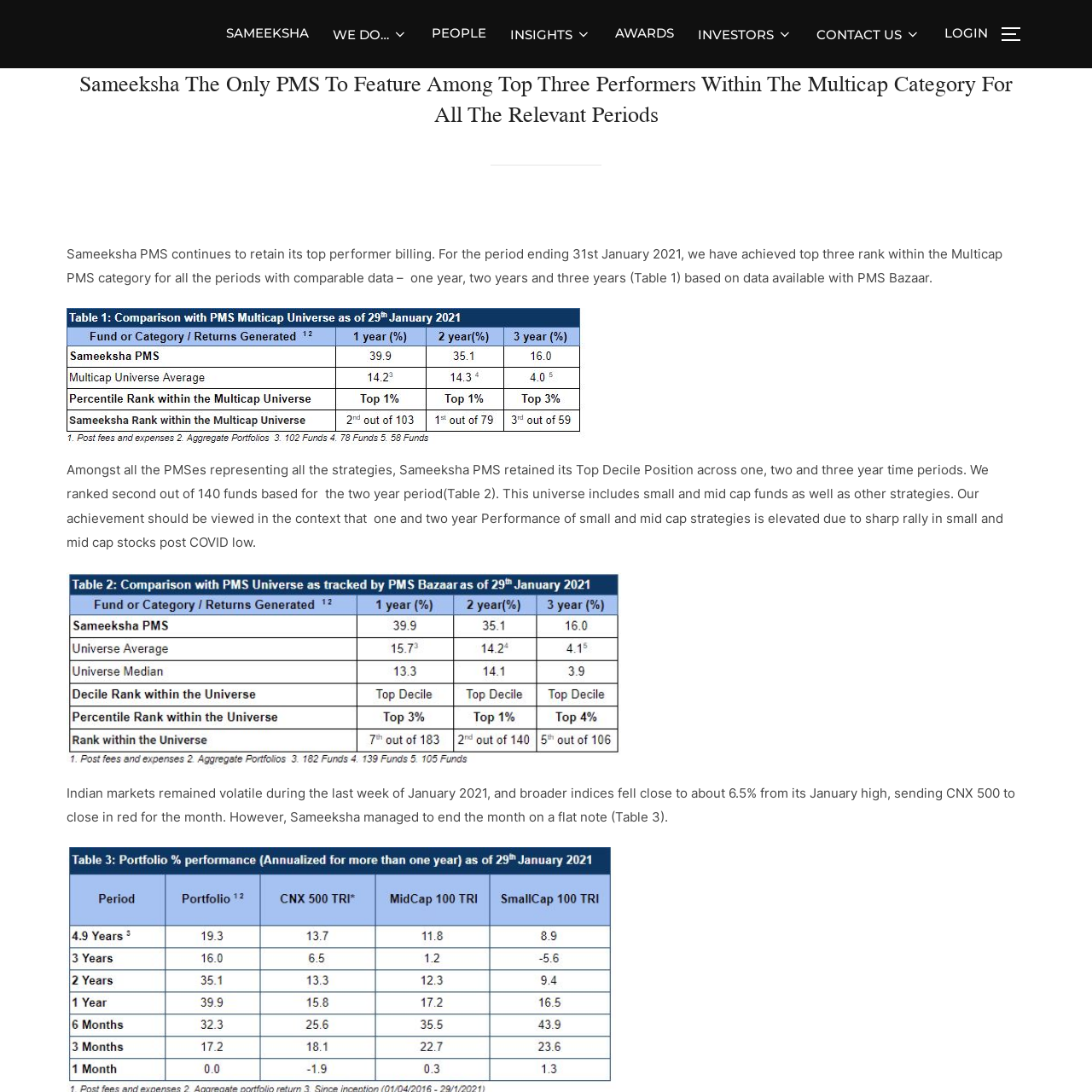Identify the primary heading of the webpage and provide its text.

Sameeksha The Only PMS To Feature Among Top Three Performers Within The Multicap Category For All The Relevant Periods